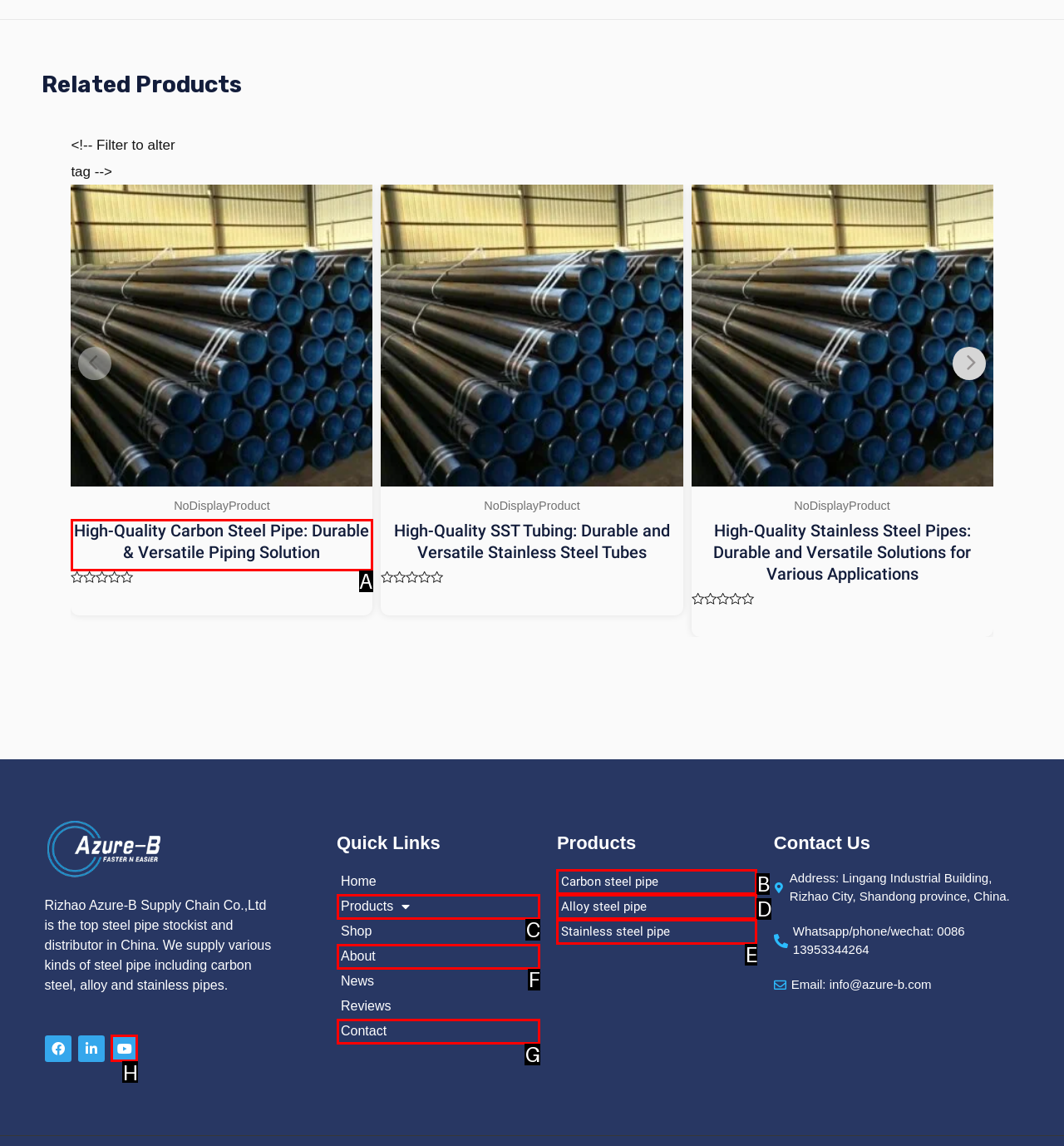For the instruction: Click on the link 'High-Quality Carbon Steel Pipe: Durable & Versatile Piping Solution', which HTML element should be clicked?
Respond with the letter of the appropriate option from the choices given.

A